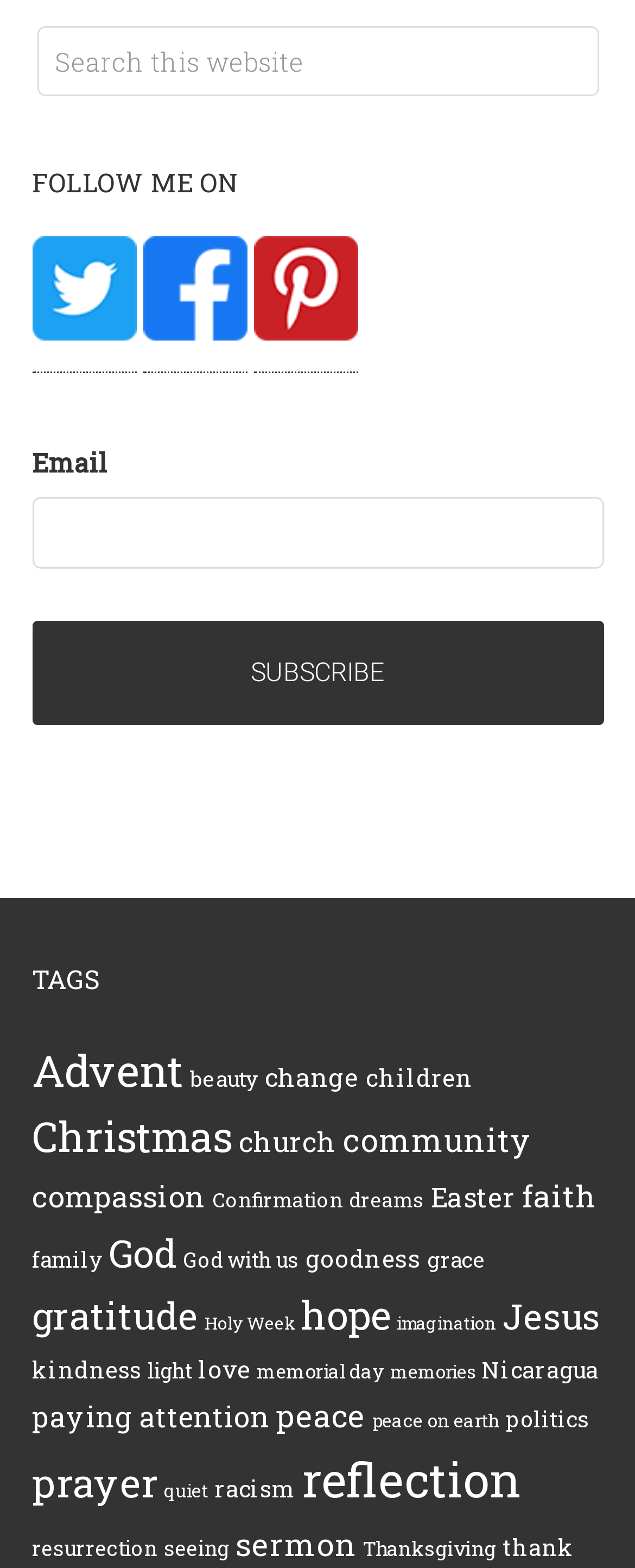Use a single word or phrase to answer the following:
What is the purpose of the search box?

Search this website